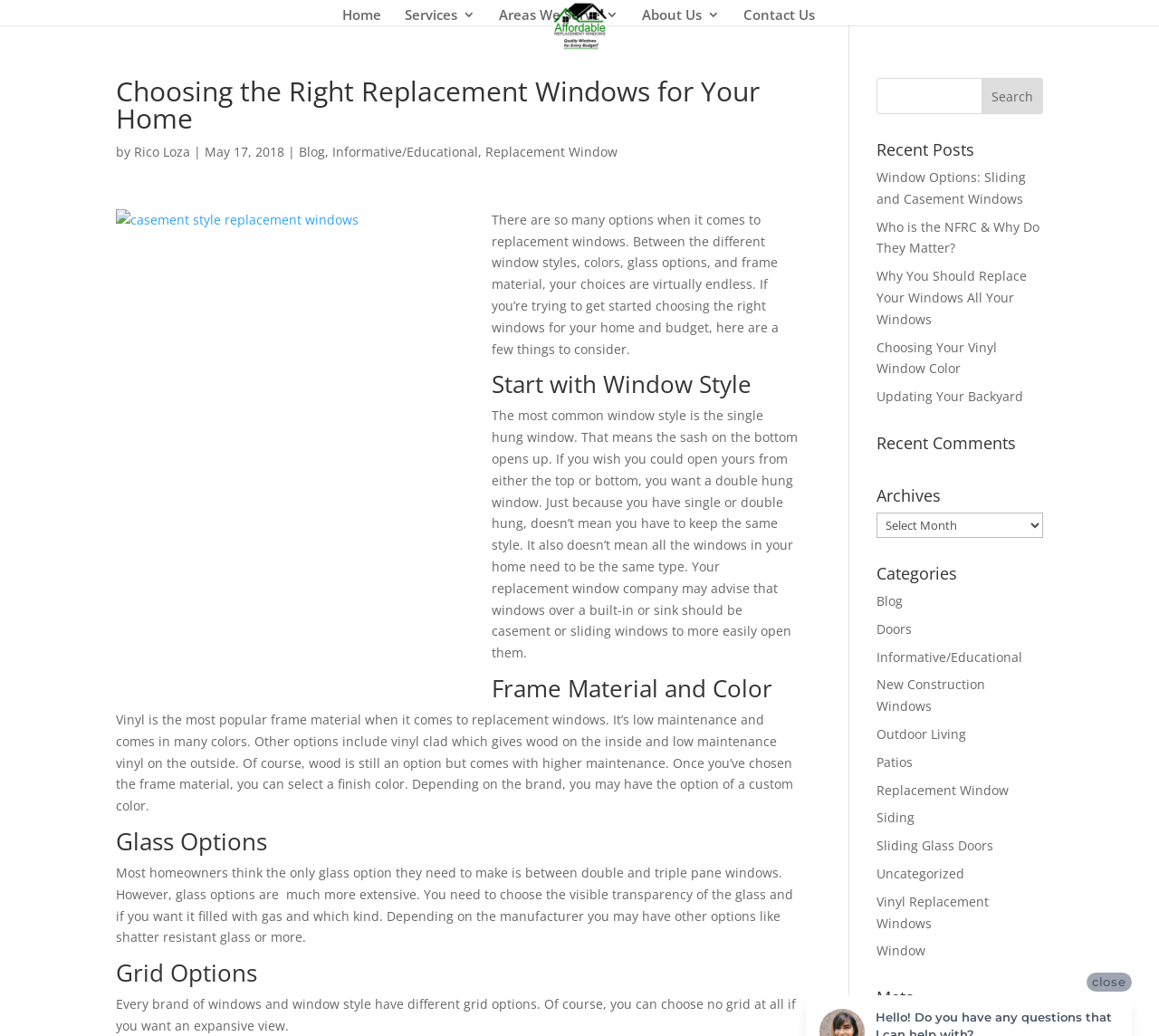Please indicate the bounding box coordinates for the clickable area to complete the following task: "Learn about Advanced SEO Techniques". The coordinates should be specified as four float numbers between 0 and 1, i.e., [left, top, right, bottom].

None